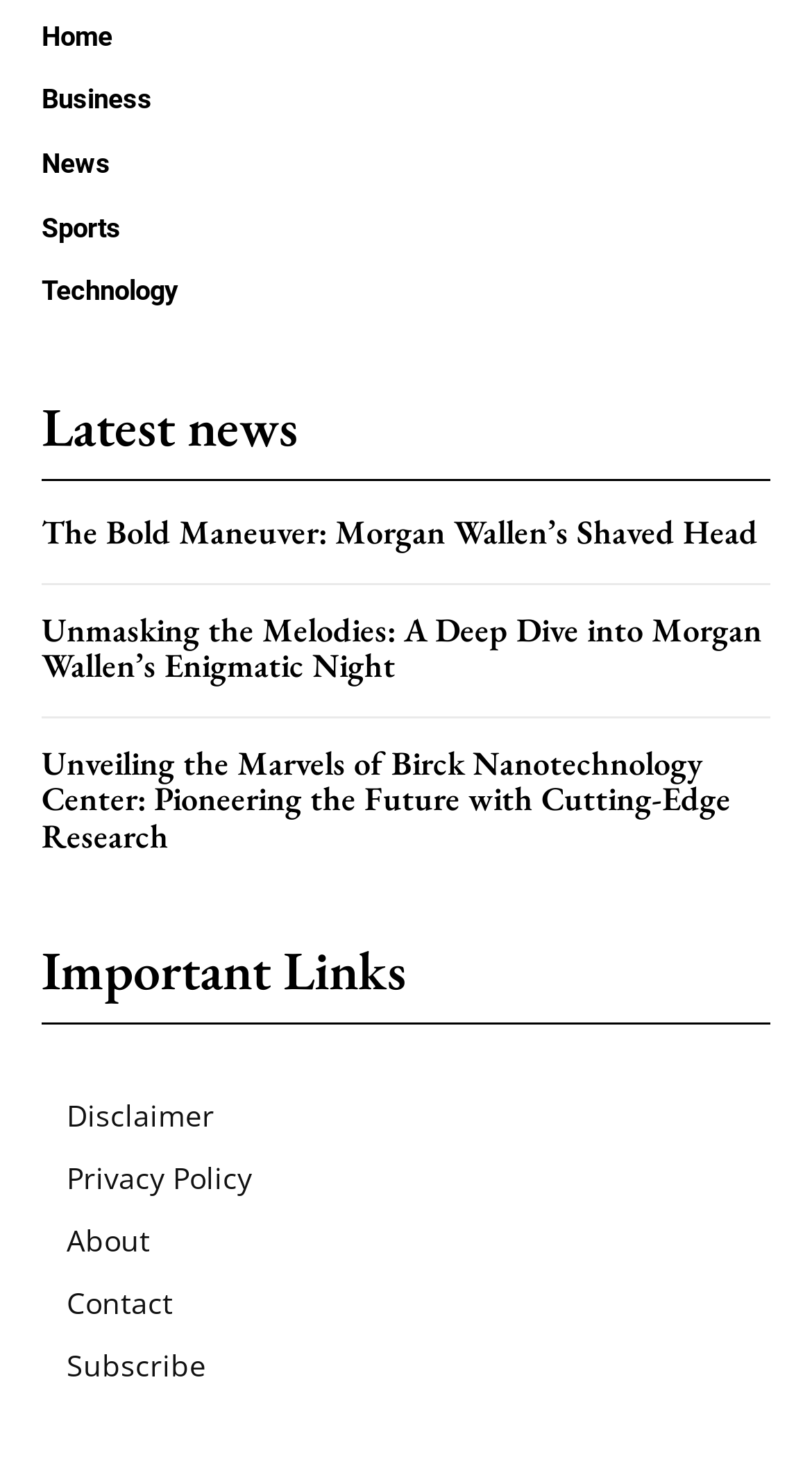Highlight the bounding box of the UI element that corresponds to this description: "« Dec".

None